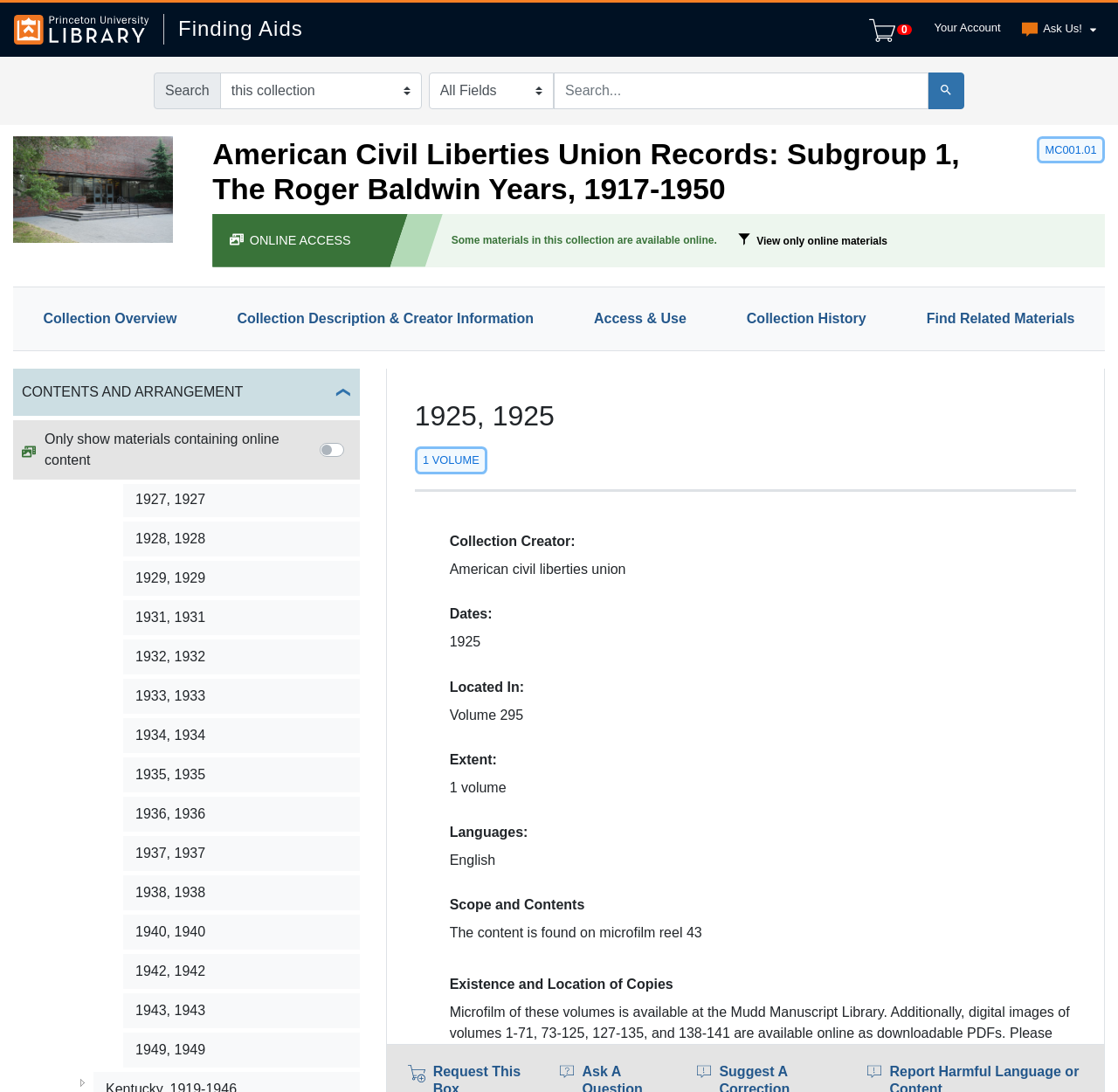Provide an in-depth description of the elements and layout of the webpage.

This webpage is about the American Civil Liberties Union Records, specifically the subgroup 1, The Roger Baldwin Years, from 1917 to 1950. The page has a search bar at the top, allowing users to search within the collection. Below the search bar, there is a navigation menu with links to "Your Account" and "Ask Us!".

The main content of the page is divided into sections. The first section displays the collection title, "American Civil Liberties Union Records: Subgroup 1, The Roger Baldwin Years, 1917-1950", along with a link to the same title. There is also an image of the Princeton University Library Logo at the top left corner of the page.

The next section is a tab list with five tabs: "Collection Overview", "Collection Description & Creator Information", "Access & Use", "Collection History", and "Find Related Materials". Each tab has a link to its corresponding content.

Below the tab list, there is a section with a heading "CONTENTS AND ARRANGEMENT". This section contains a checkbox to filter the content to show only materials containing online content. There is also a tree view with multiple items, including "Illinois, 1920-1950", "Indian Territory, 1930", "Indiana, 1920-1950", and so on. One of the items, "Kansas, 1919-1949", is expanded to show its sub-items, including "1919-1920", "1921", "1922", and so on. The currently selected item is "1925, 1925".

At the top right corner of the page, there is a button to toggle the cart view and a link to the main navigation.